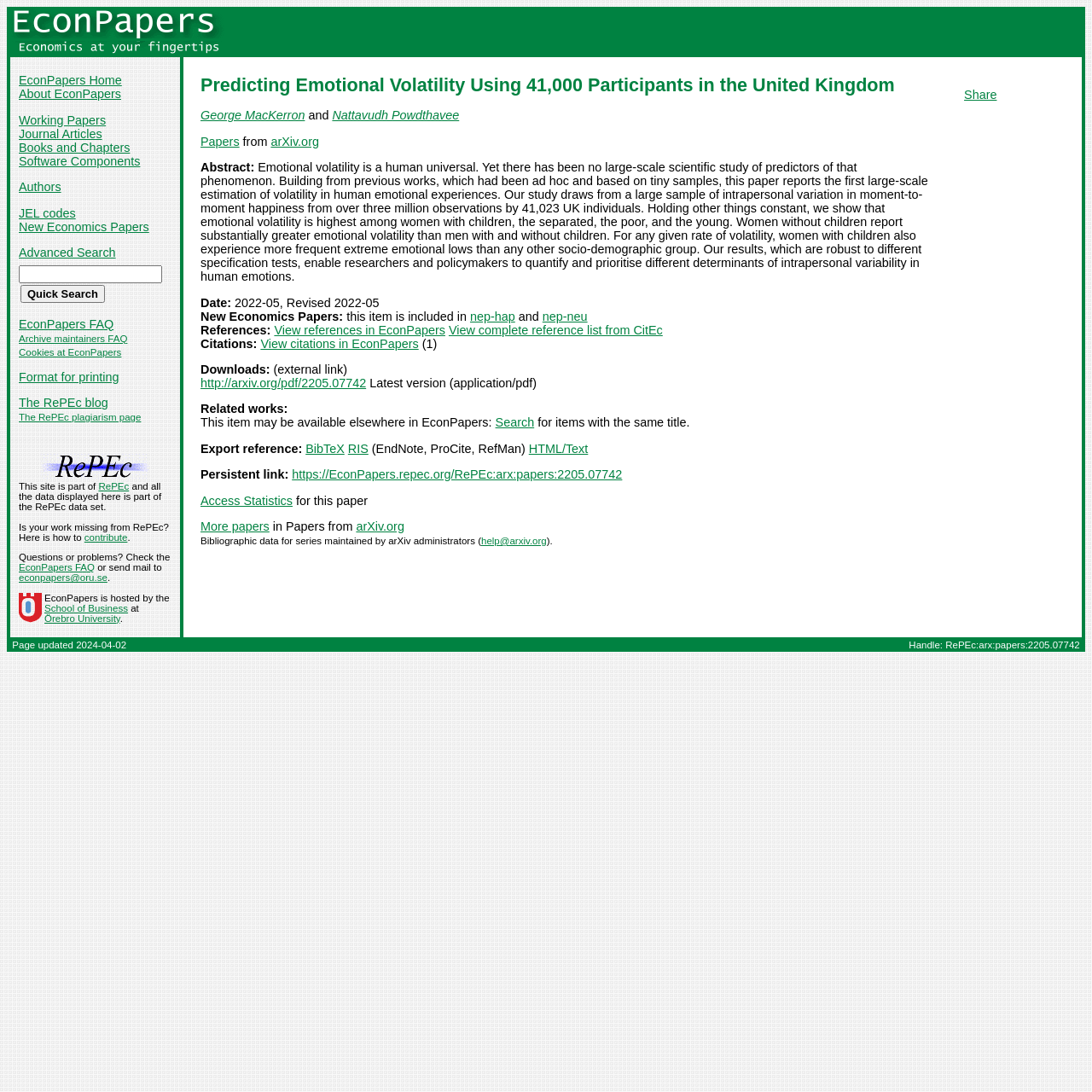Please study the image and answer the question comprehensively:
What is the date of the paper?

I found the date of the paper by looking at the main content section of the webpage, where it is mentioned as 'Date: 2022-05, Revised 2022-05'.